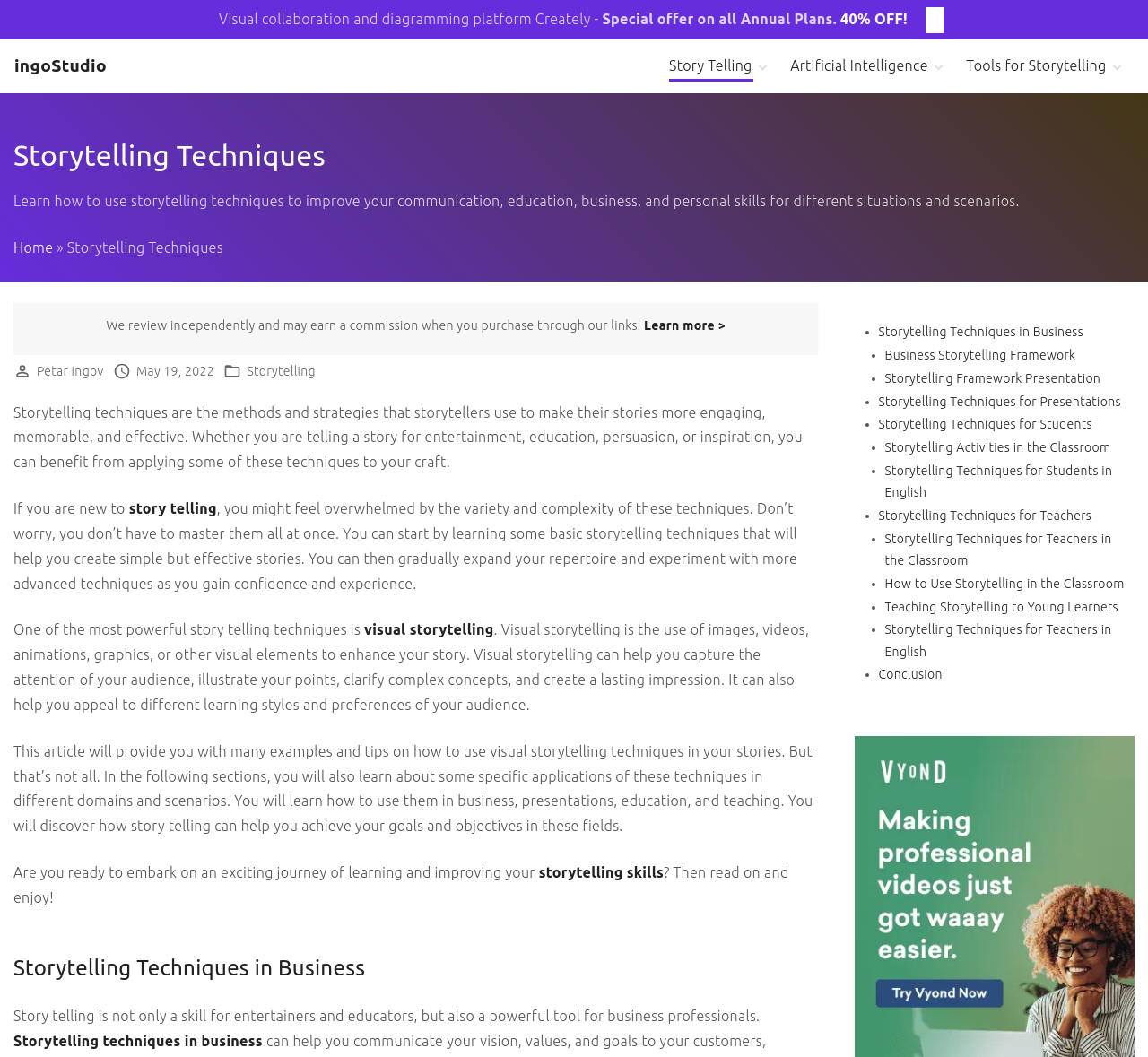Please pinpoint the bounding box coordinates for the region I should click to adhere to this instruction: "Read more about 'Visual Storytelling'".

[0.583, 0.113, 0.697, 0.138]